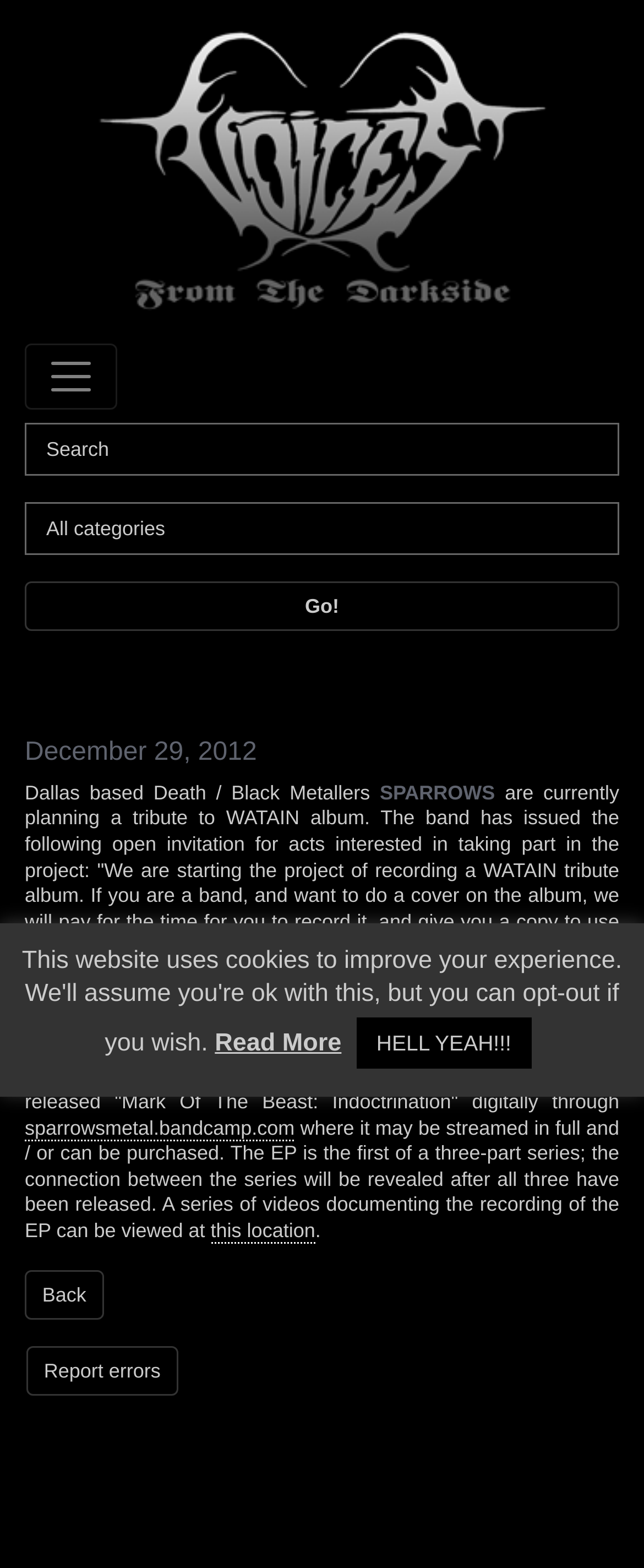Identify the bounding box coordinates of the specific part of the webpage to click to complete this instruction: "Go to SPARROWS' Facebook page".

[0.166, 0.679, 0.635, 0.695]